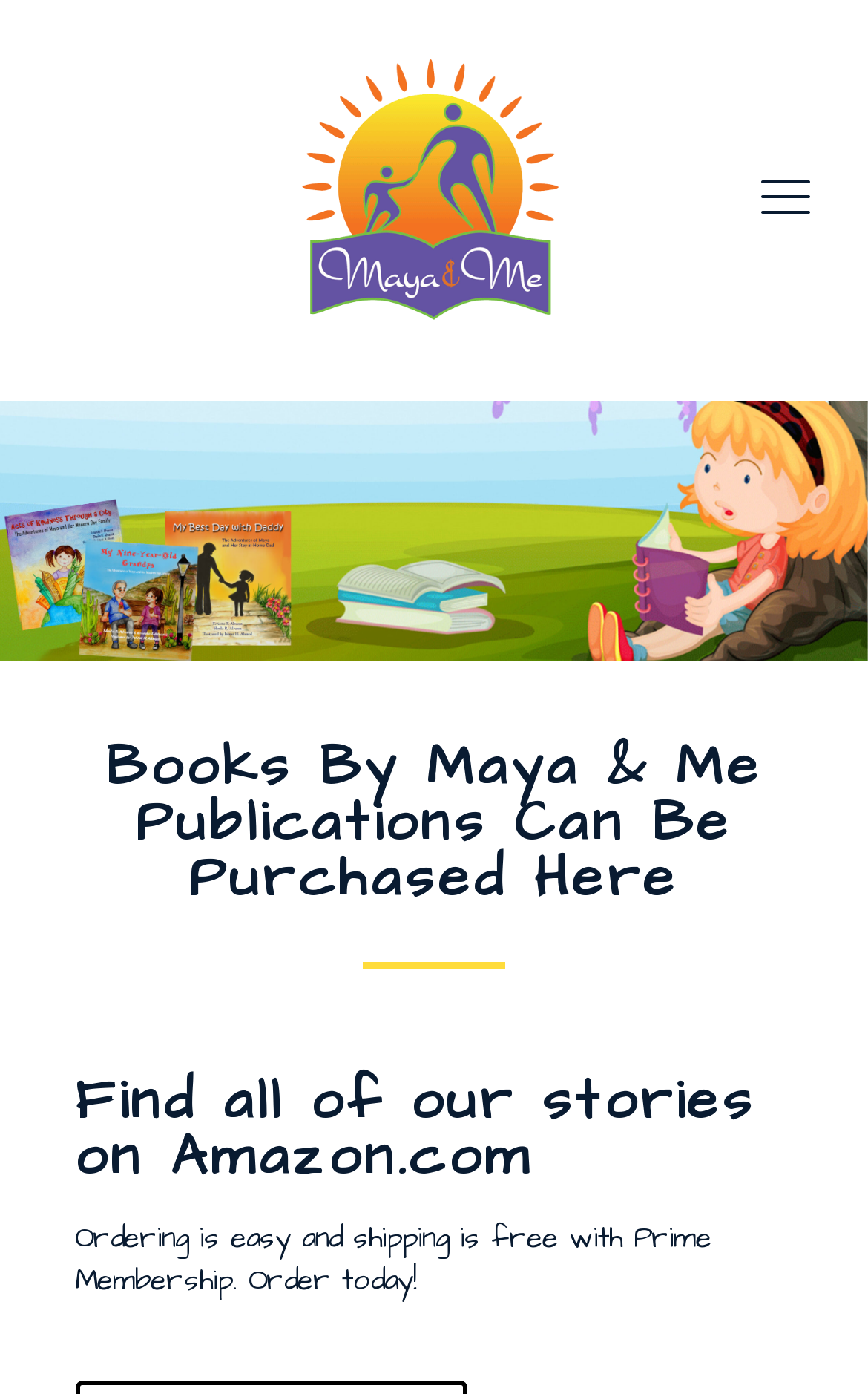Deliver a detailed narrative of the webpage's visual and textual elements.

The webpage is about Maya-and-Me Books, a platform where children's books are sold. At the top left corner, there is a logo of Maya and Me, which is an image with a link. On the top right corner, there is a small icon, represented by '\ue960'. 

Below the logo, there is a prominent heading that reads "Books By Maya & Me Publications Can Be Purchased Here", taking up a significant portion of the page. 

Underneath this heading, there is a horizontal separator line. 

Following the separator, there are two more headings. The first one says "Find all of our stories on Amazon.com", and the second one provides more information about ordering, stating "Ordering is easy and shipping is free with Prime Membership. Order today!". These headings are positioned in a vertical sequence, with the second one located below the first one.